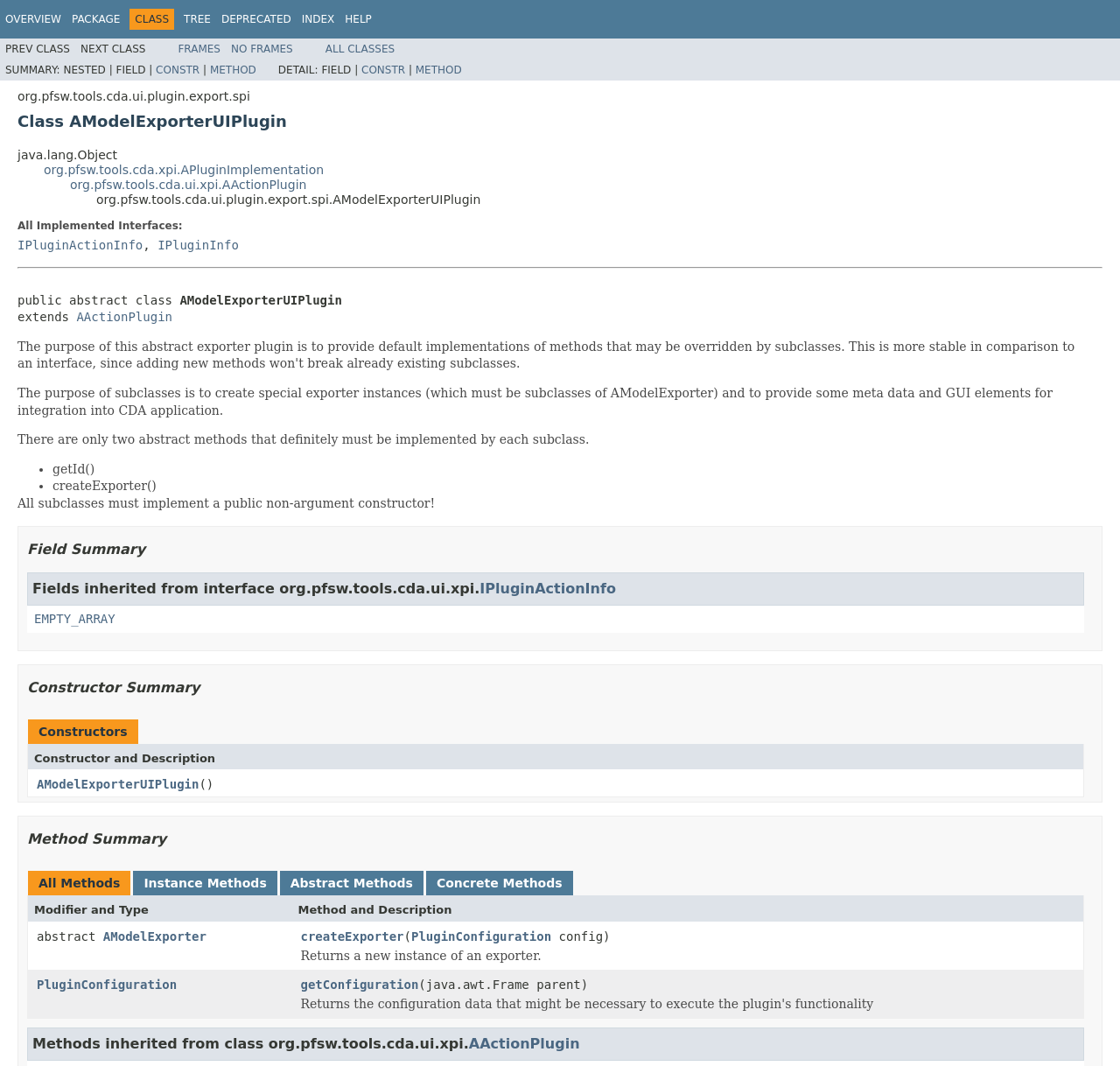Determine the bounding box coordinates of the clickable region to carry out the instruction: "Read about AModelExporterUIPlugin class".

[0.016, 0.105, 0.984, 0.122]